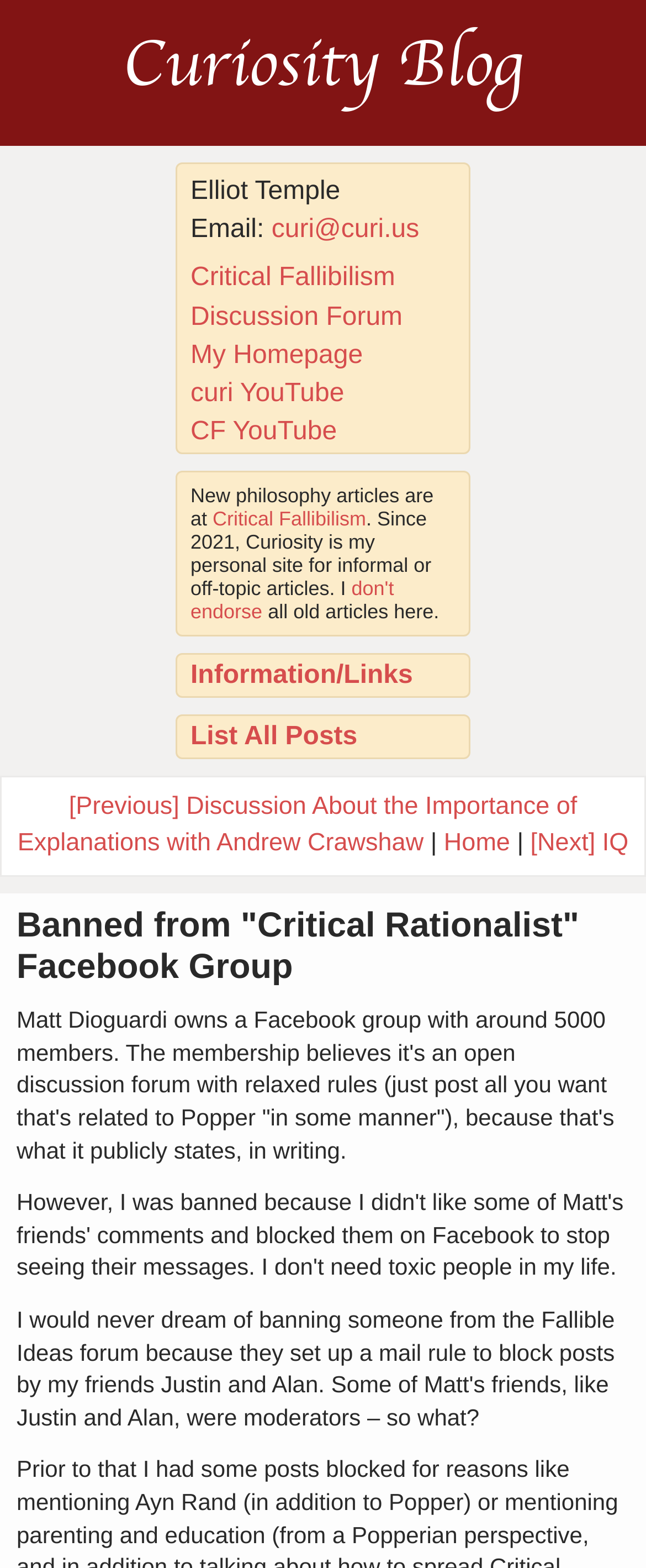Answer in one word or a short phrase: 
What is the author's email address?

curi@curi.us